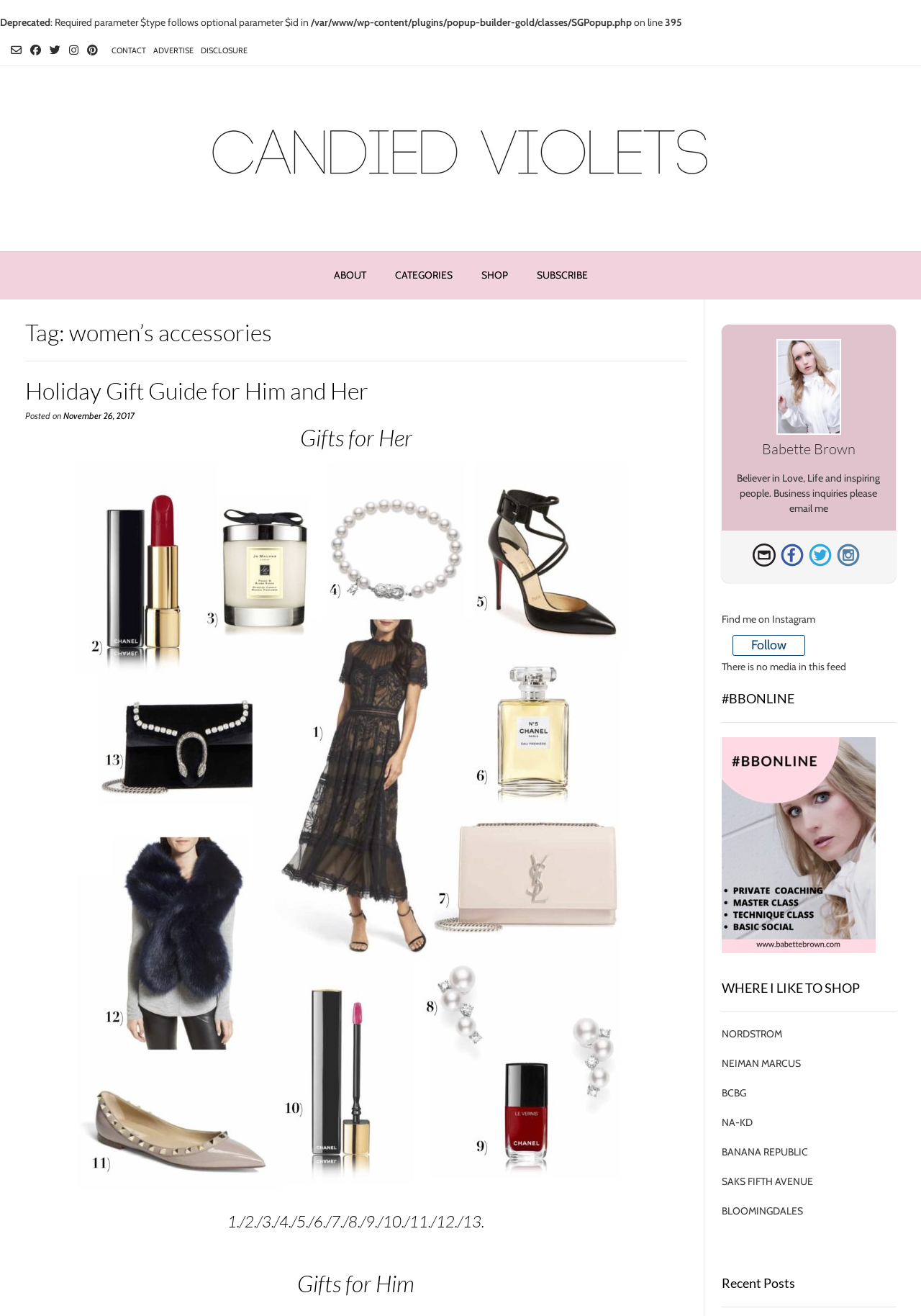Detail the webpage's structure and highlights in your description.

This webpage is about women's accessories and is part of the CANDIED VIOLETS website. At the top, there are several social media links, including CONTACT, ADVERTISE, and DISCLOSURE, followed by a logo and a navigation menu with links to ABOUT, CATEGORIES, SHOP, and SUBSCRIBE.

Below the navigation menu, there is a header section with a title "Tag: women's accessories" and a subheading "Holiday Gift Guide for Him and Her". This section also includes a link to the gift guide and a posted date.

The main content area is divided into two sections: "Gifts for Her" and "Gifts for Him". Each section has a list of numbered links, with 13 links in total. Below these sections, there is a brief description of the author, Babette Brown, with links to her email and social media profiles.

On the right side of the page, there is a sidebar with several sections. The top section has a heading "#BBONLINE" and a link. Below this, there is a section titled "WHERE I LIKE TO SHOP" with links to various online shopping websites, including NORDSTROM, NEIMAN MARCUS, and BCBG. The final section is titled "Recent Posts".

Throughout the page, there are several images, including a logo and a profile picture of Babette Brown. The overall layout is organized, with clear headings and concise text.